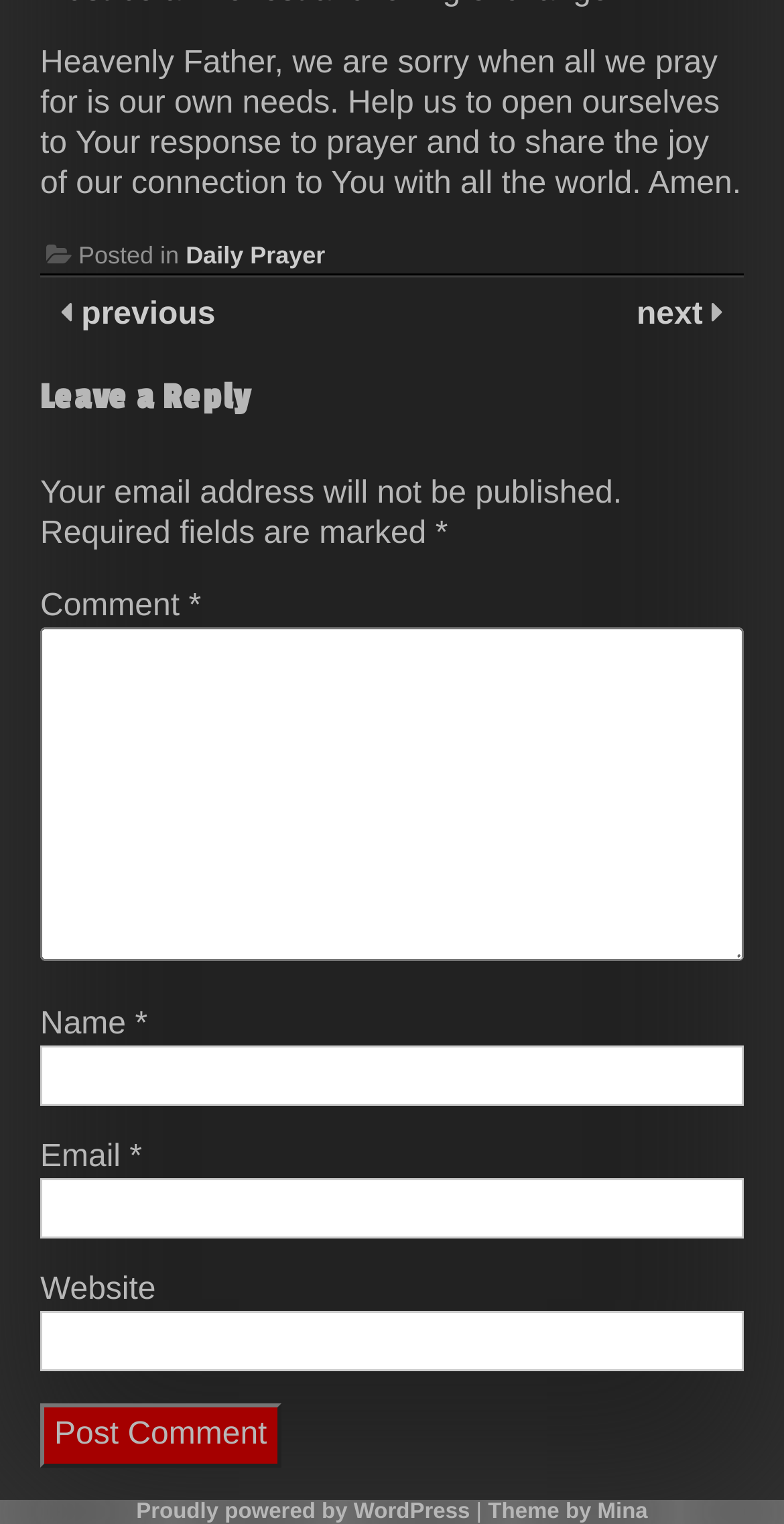What is the text of the link above the 'Leave a Reply' heading?
Use the screenshot to answer the question with a single word or phrase.

previous